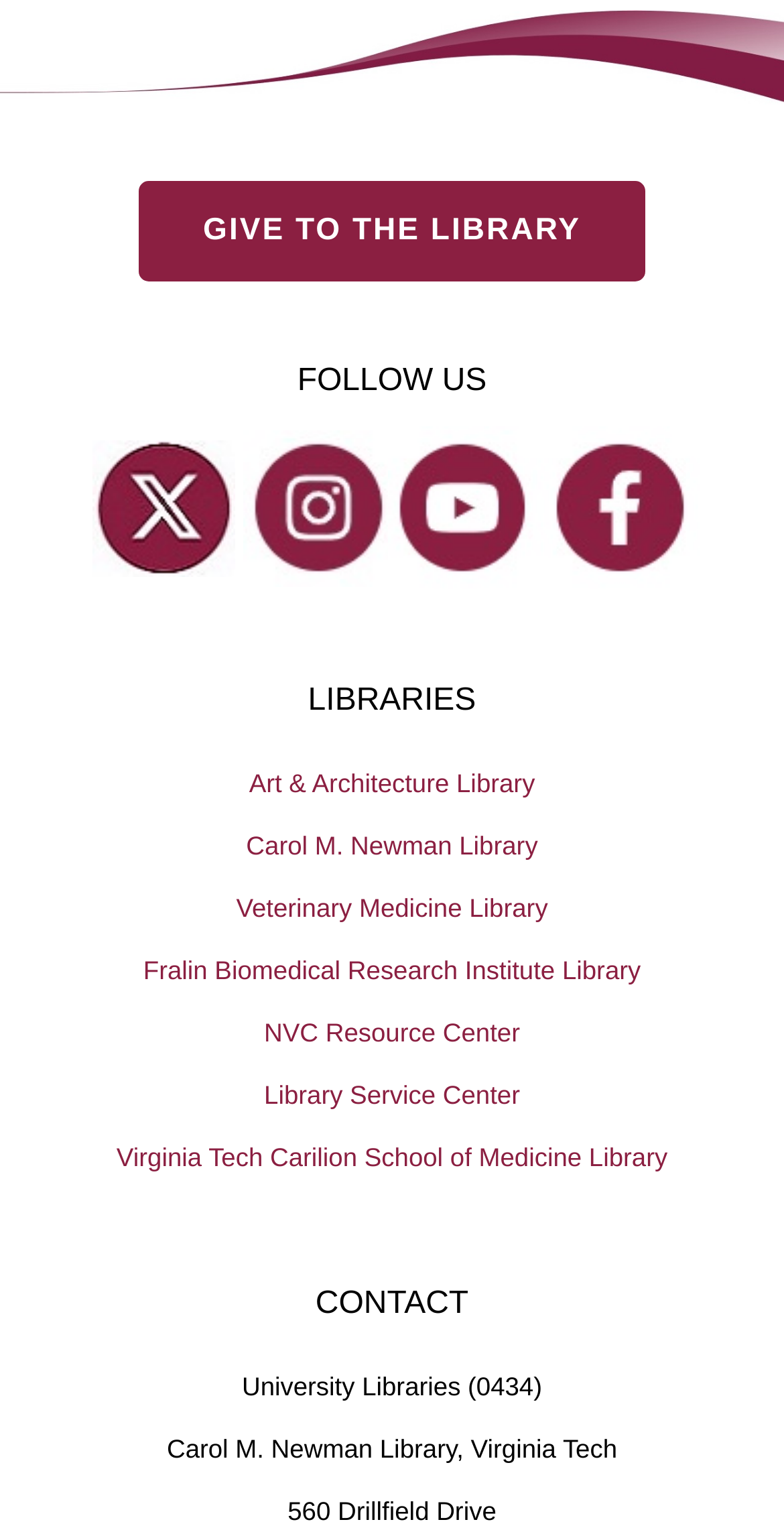How many social media links are there?
Use the image to answer the question with a single word or phrase.

4